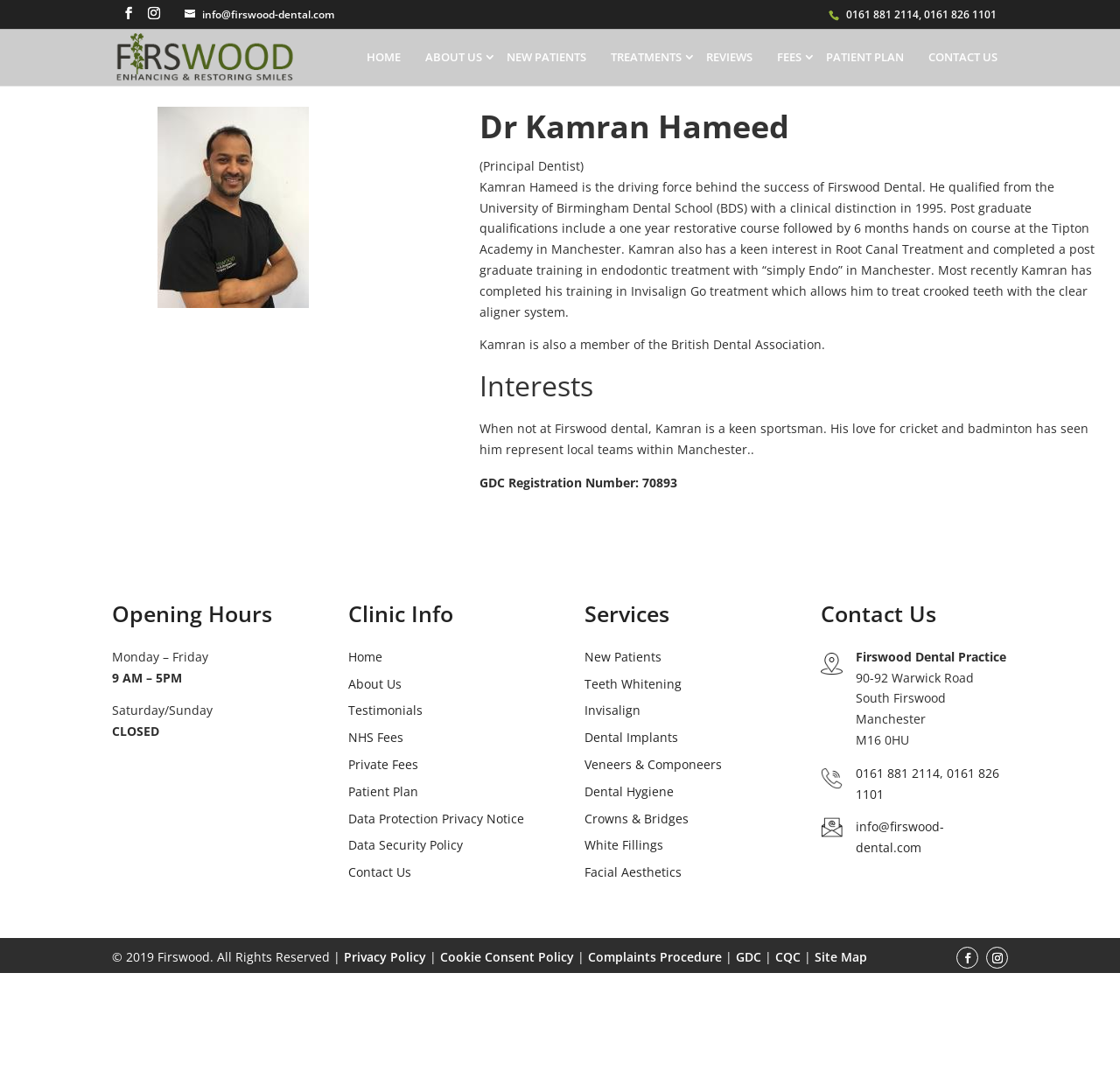Please identify the bounding box coordinates of the element that needs to be clicked to perform the following instruction: "Get in touch with Firswood Dental".

[0.764, 0.594, 0.899, 0.609]